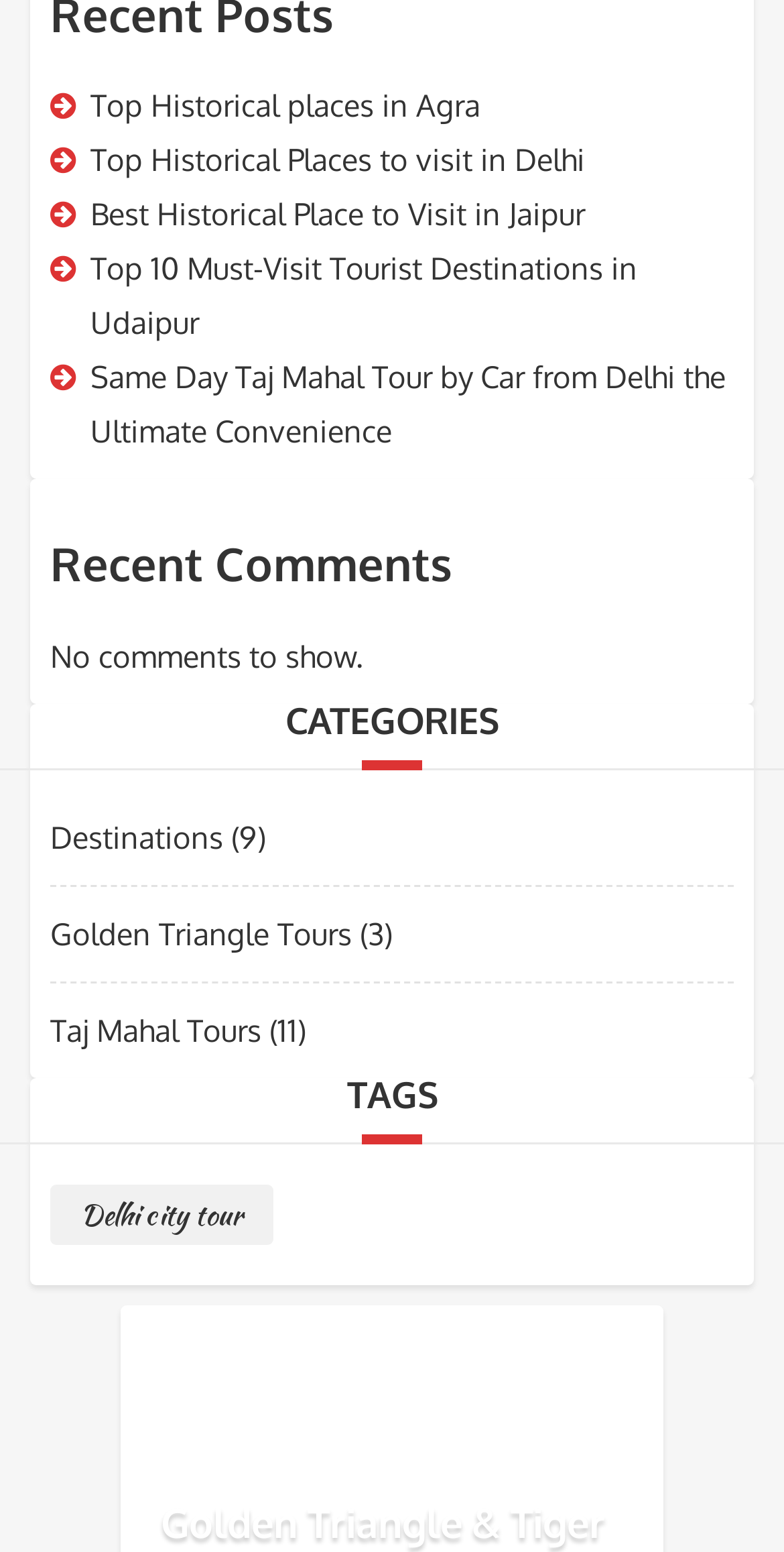What is the category of 'Golden Triangle Tours'?
Using the visual information, answer the question in a single word or phrase.

Tours